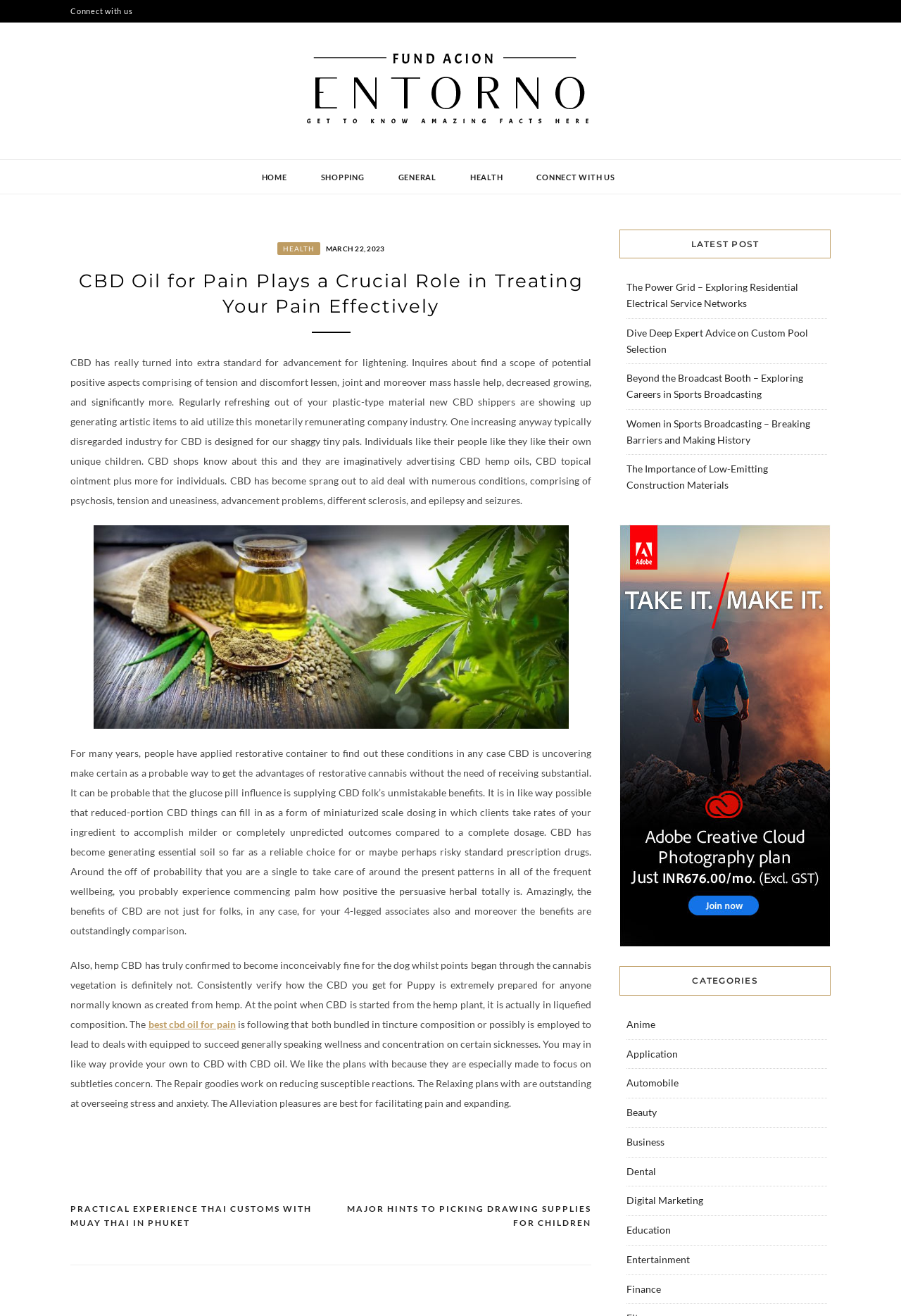Please find the bounding box coordinates of the element that needs to be clicked to perform the following instruction: "Read the article about CBD oil for pain". The bounding box coordinates should be four float numbers between 0 and 1, represented as [left, top, right, bottom].

[0.078, 0.204, 0.656, 0.243]